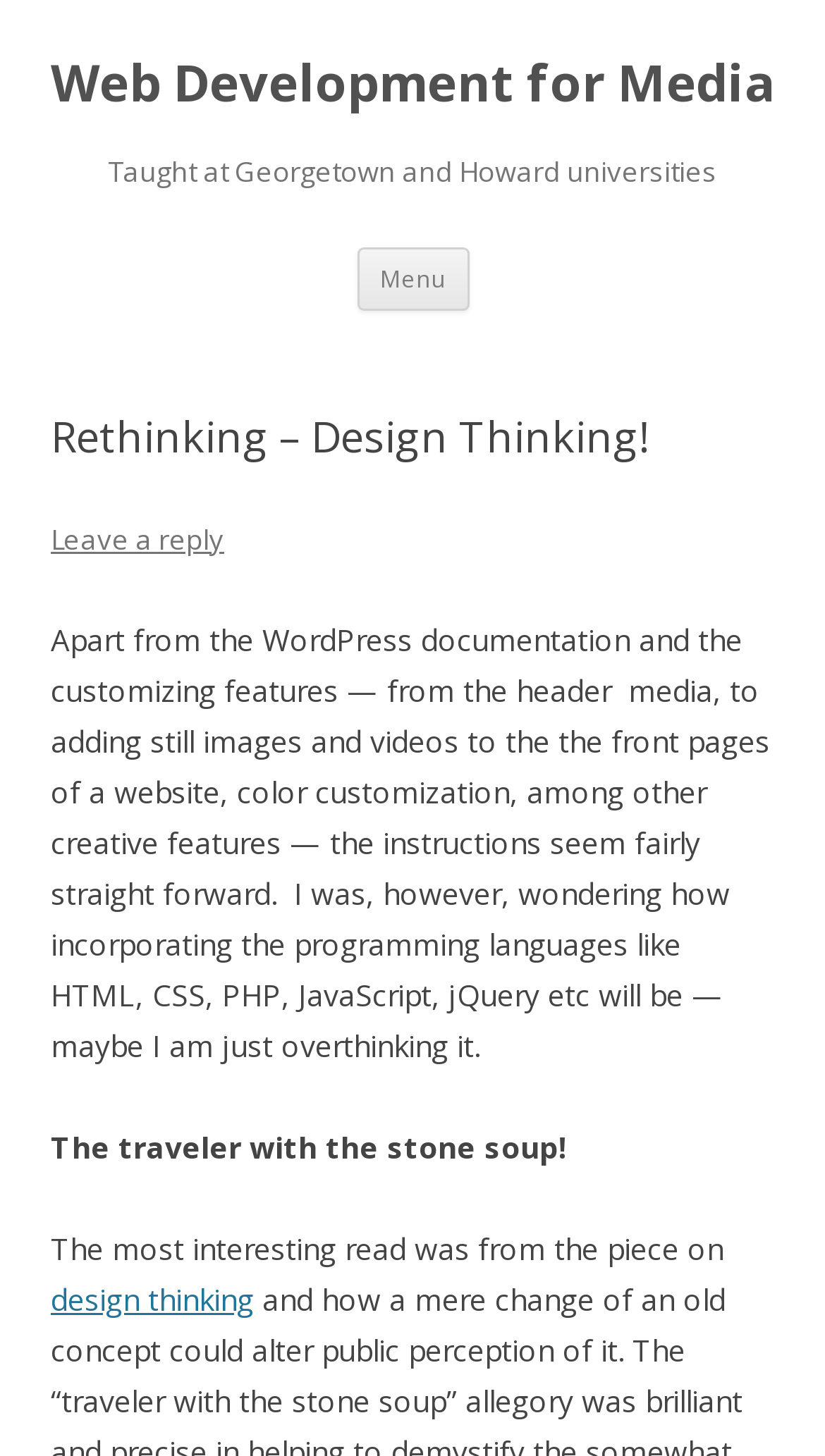For the given element description Web Development for Media, determine the bounding box coordinates of the UI element. The coordinates should follow the format (top-left x, top-left y, bottom-right x, bottom-right y) and be within the range of 0 to 1.

[0.062, 0.035, 0.938, 0.08]